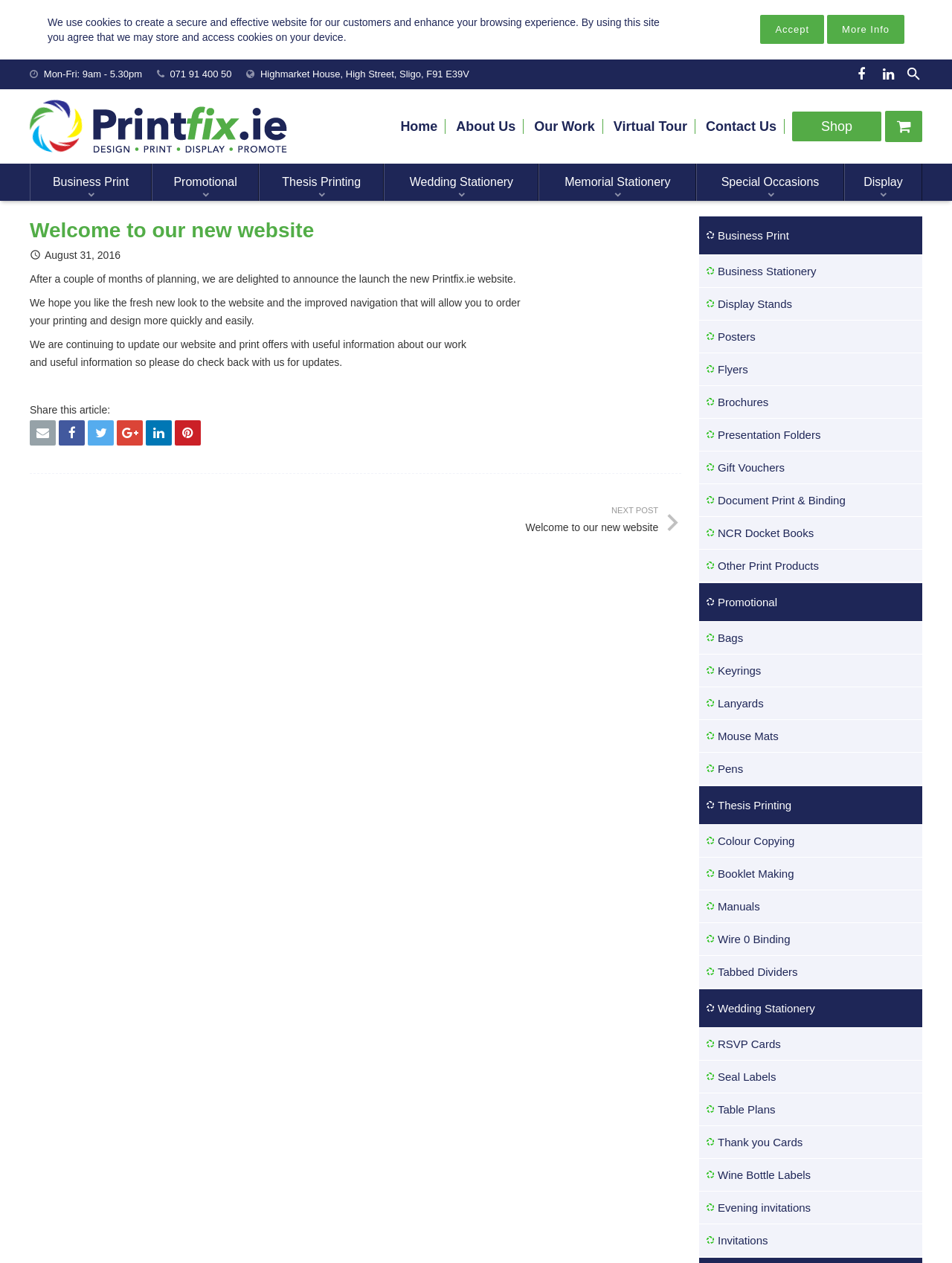Please answer the following question using a single word or phrase: 
What is the purpose of the website?

To order printing and design